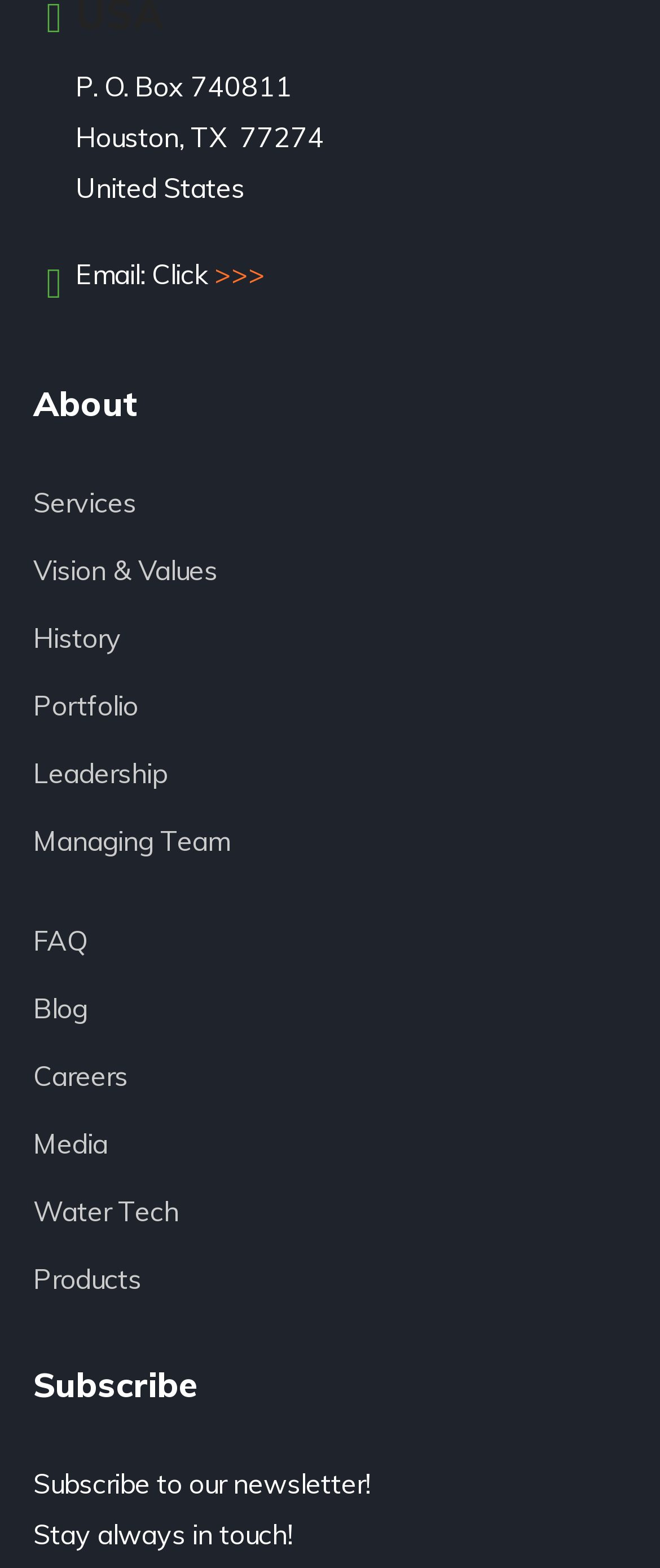Locate the bounding box coordinates of the element you need to click to accomplish the task described by this instruction: "Click the 'Subscribe' heading".

[0.05, 0.872, 0.95, 0.894]